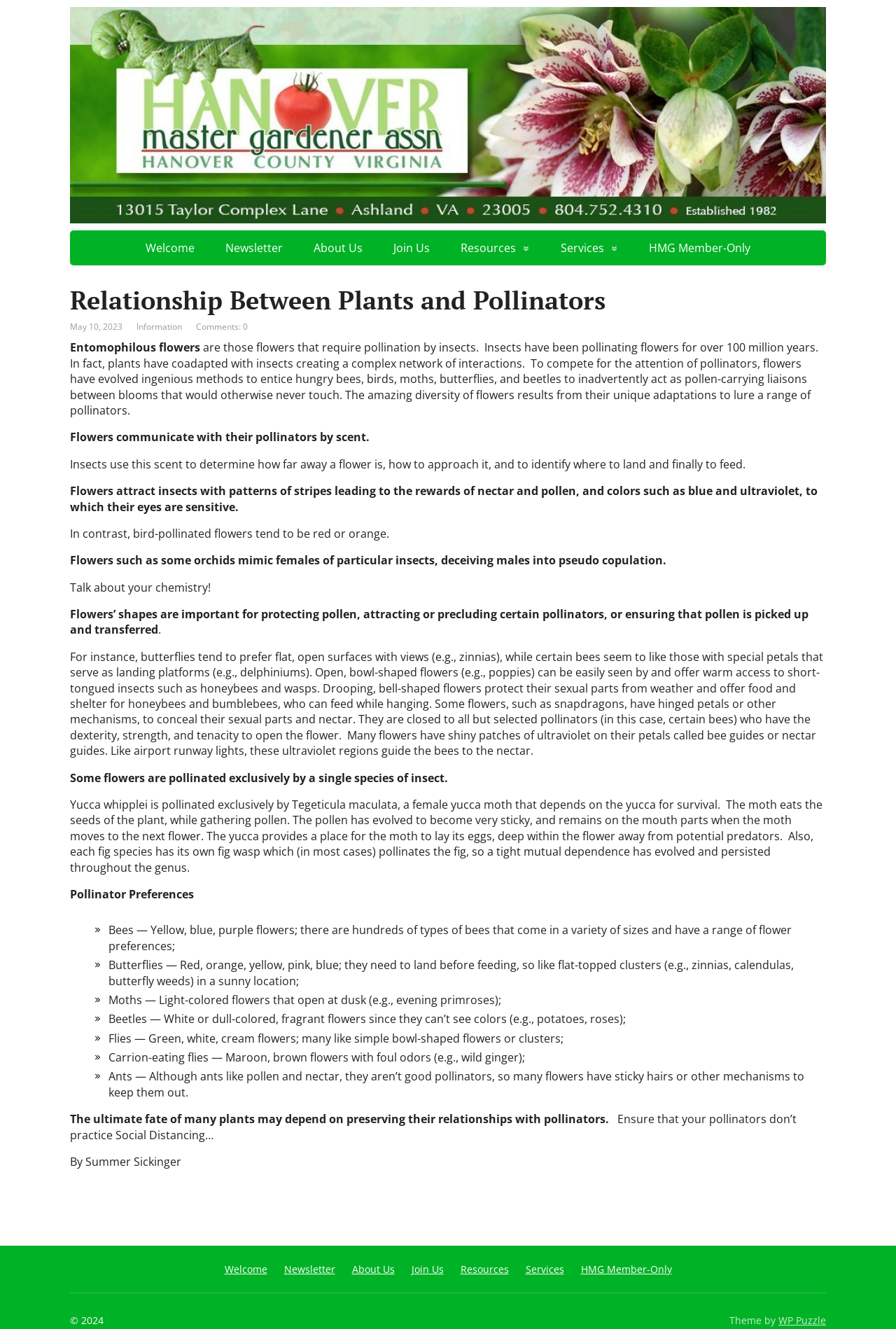Select the bounding box coordinates of the element I need to click to carry out the following instruction: "Click on the 'Resources »' link".

[0.498, 0.173, 0.607, 0.2]